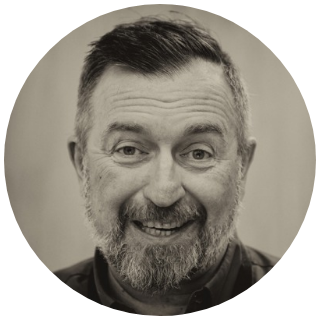Explain the image in a detailed and descriptive way.

This image features a cheerful individual with a short beard and neatly styled hair, displayed within a circular frame. The individual is smiling broadly, conveying a warm and approachable demeanor. The background is softly blurred, focusing attention on the person's face, which suggests a friendly and engaging personality. This image is likely a professional headshot, possibly associated with their profile in a context related to speaking engagements or professional appearances, as indicated by its placement within a speaker profile on a platform like Sessionize.